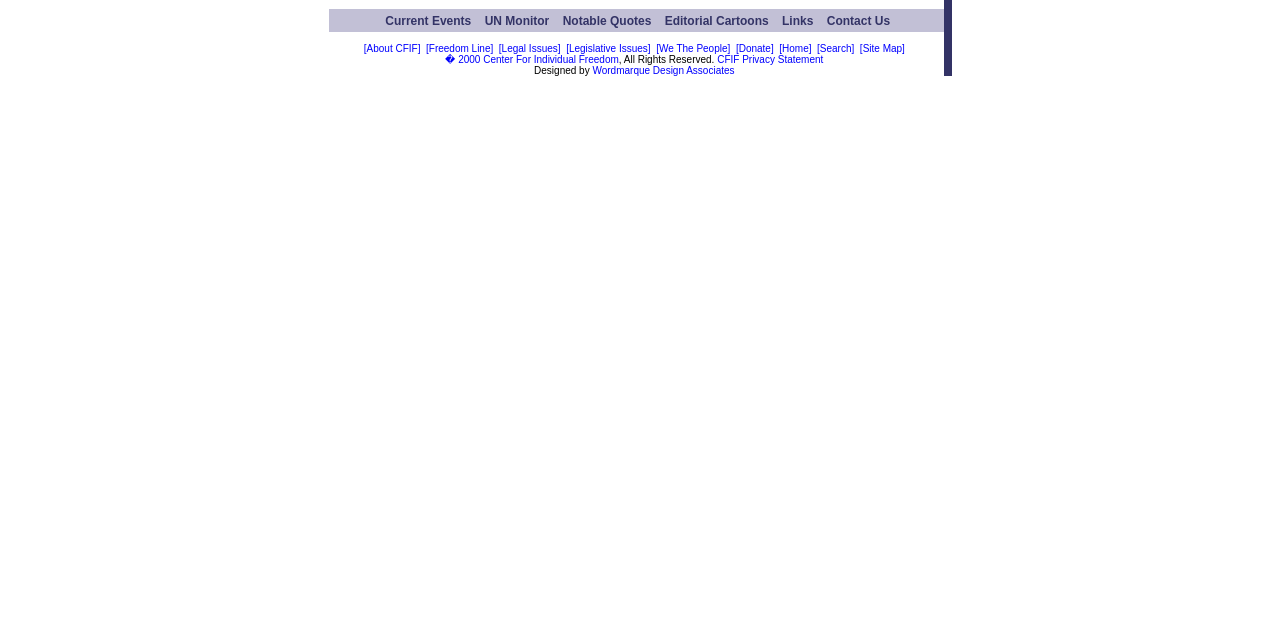Find and provide the bounding box coordinates for the UI element described with: "CFIF Privacy Statement".

[0.56, 0.084, 0.643, 0.102]